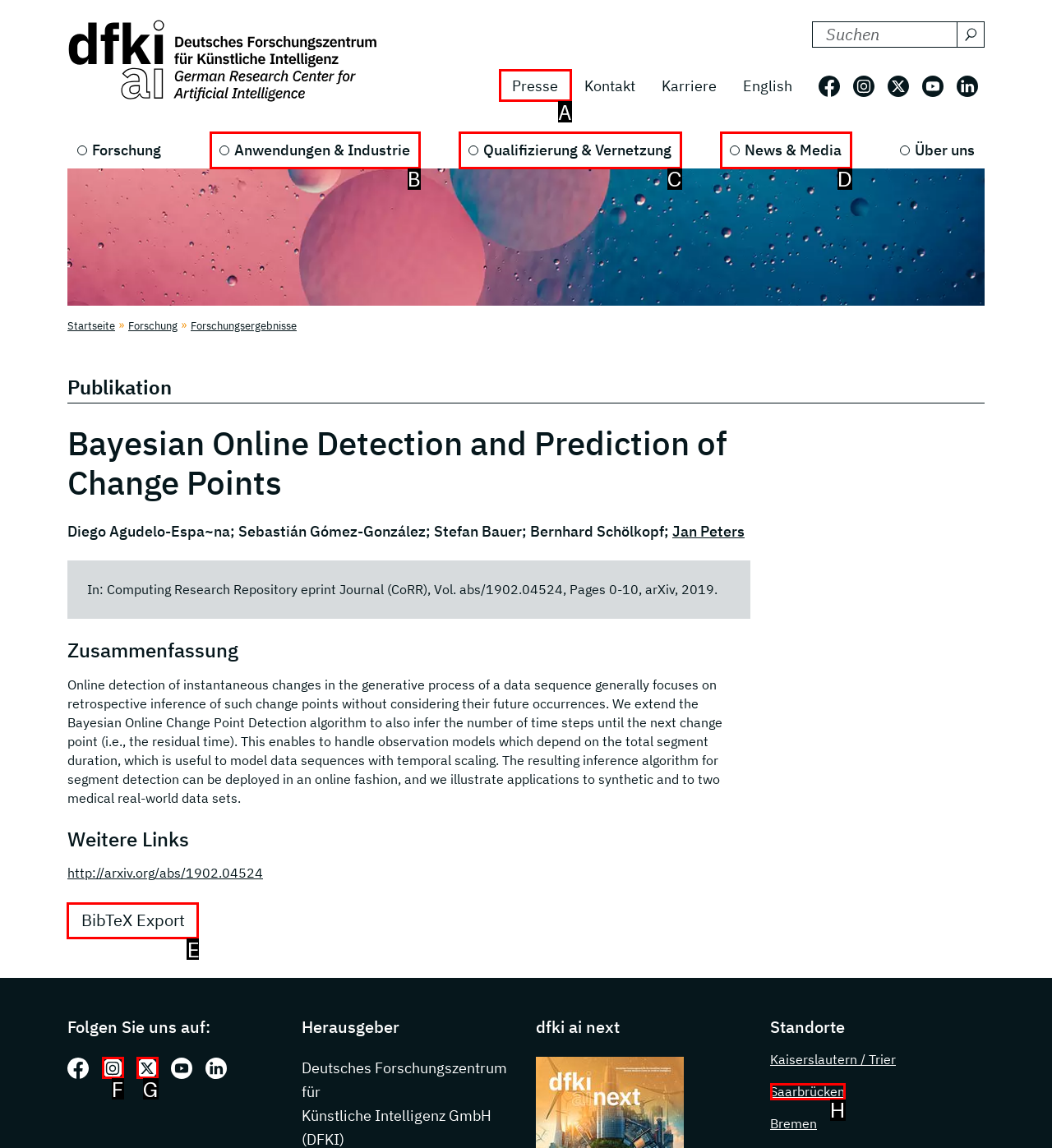To achieve the task: Export the publication to BibTeX, which HTML element do you need to click?
Respond with the letter of the correct option from the given choices.

E